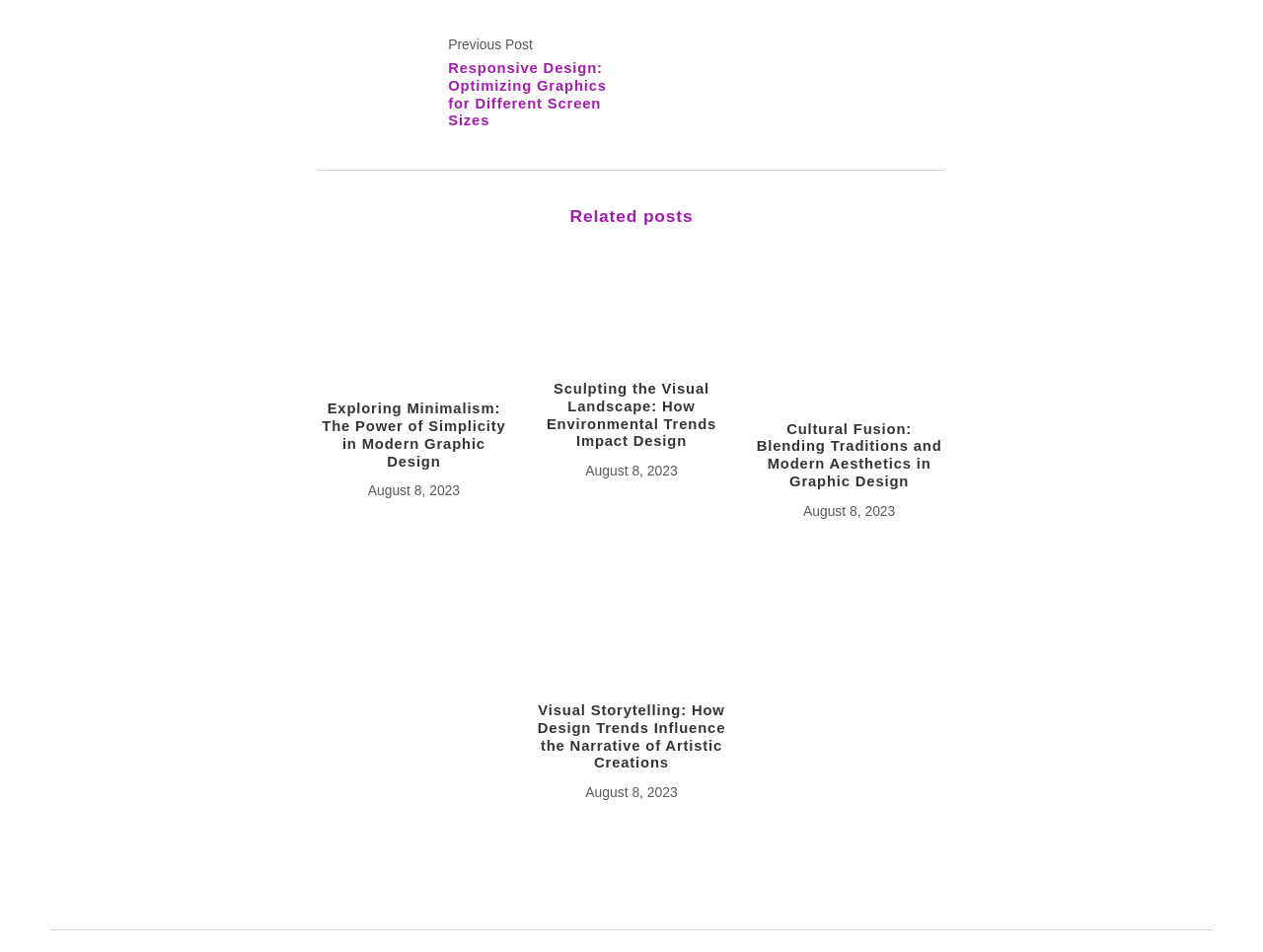Find the bounding box coordinates of the element I should click to carry out the following instruction: "Learn about 'Visual Storytelling: How Design Trends Influence the Narrative of Artistic Creations'".

[0.424, 0.738, 0.576, 0.812]